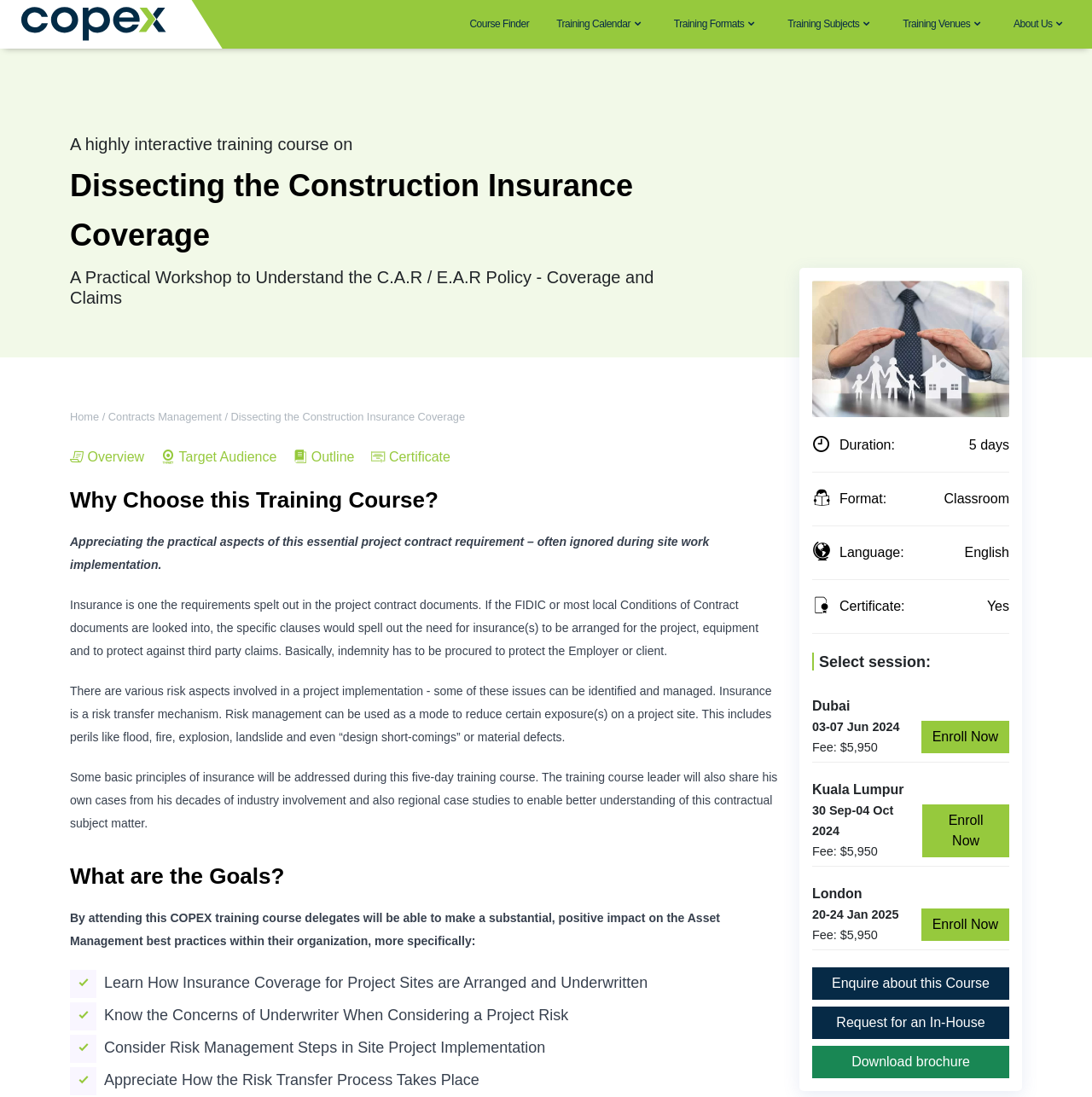Utilize the details in the image to give a detailed response to the question: What is the duration of the training course?

I found the answer by looking at the section that lists the course details, where it says 'Duration:' followed by '5 days'.